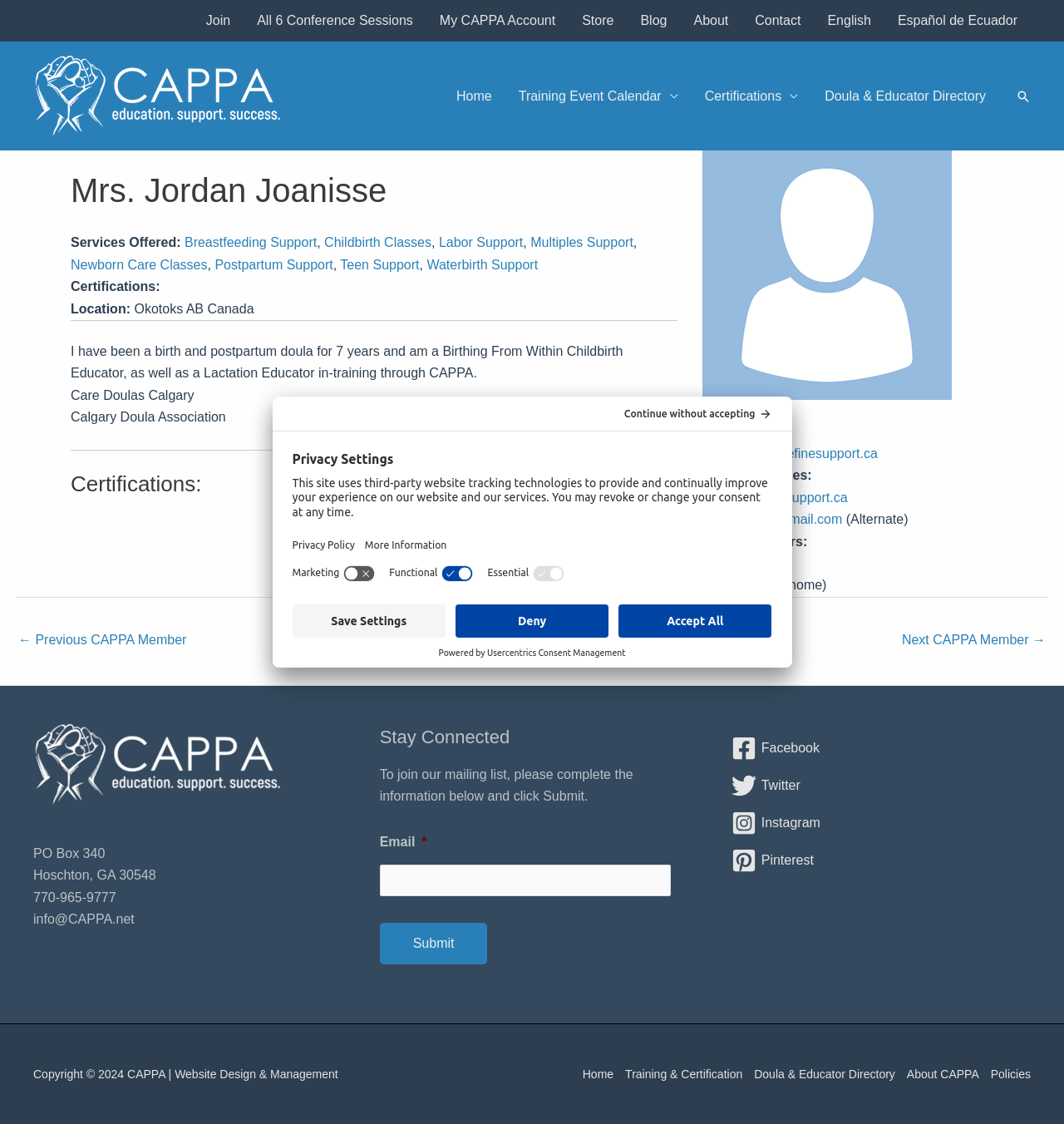What is the website of Mrs. Jordan Joanisse?
Refer to the image and answer the question using a single word or phrase.

http://www.redefinesupport.ca